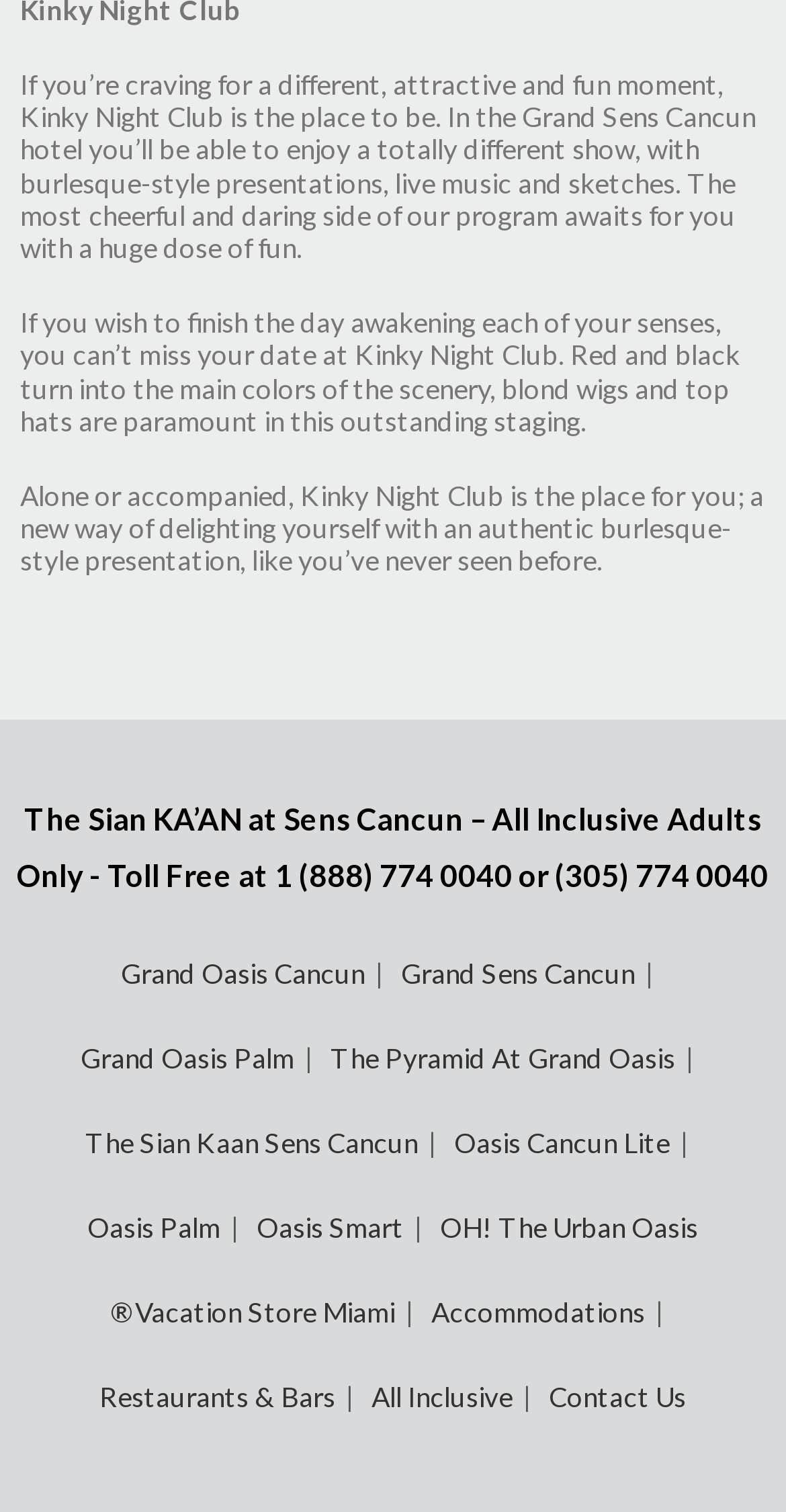Kindly determine the bounding box coordinates for the area that needs to be clicked to execute this instruction: "Visit Grand Sens Cancun website".

[0.51, 0.617, 0.846, 0.672]